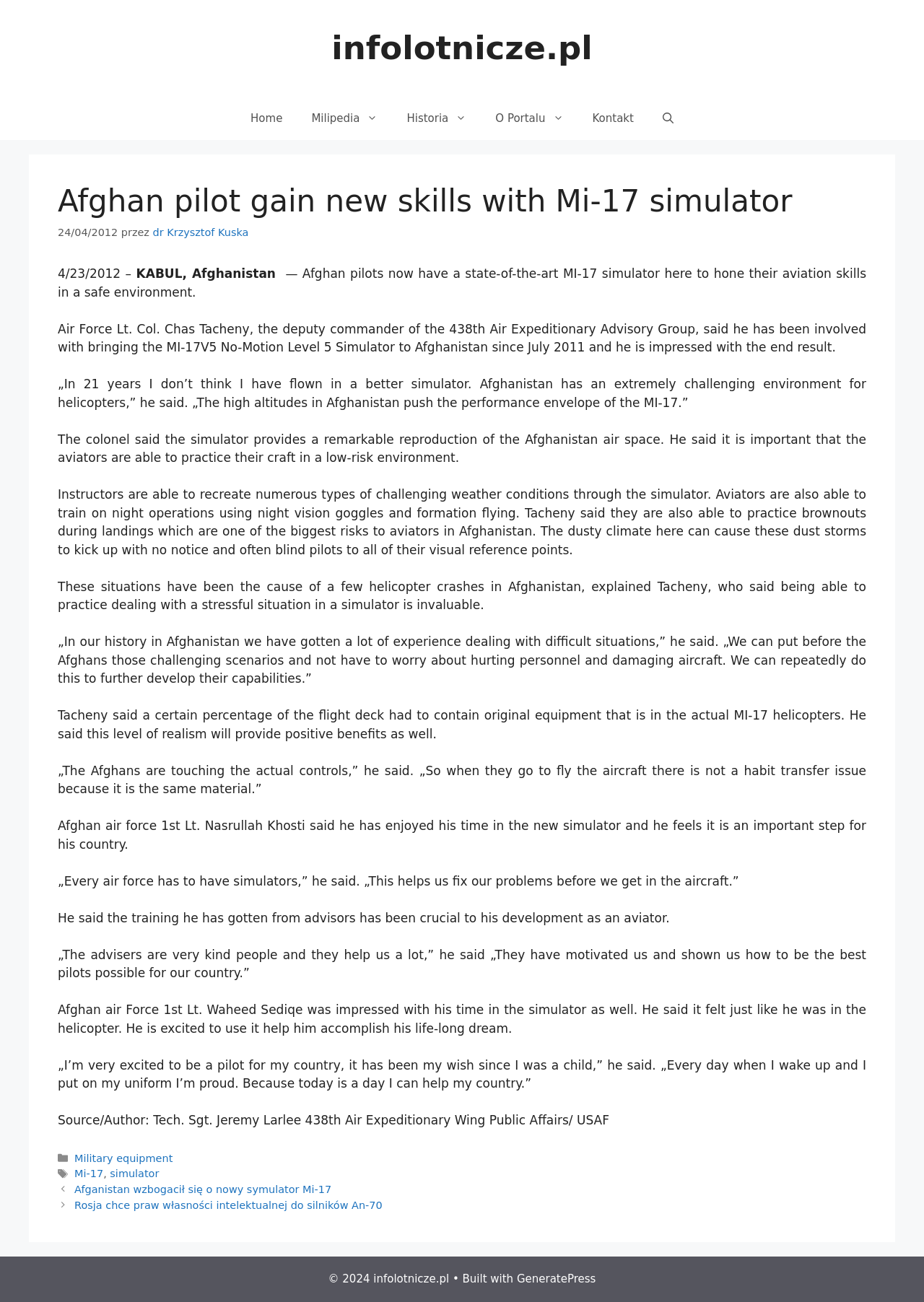What is the name of the simulator mentioned in the article?
Please provide a single word or phrase based on the screenshot.

MI-17V5 No-Motion Level 5 Simulator